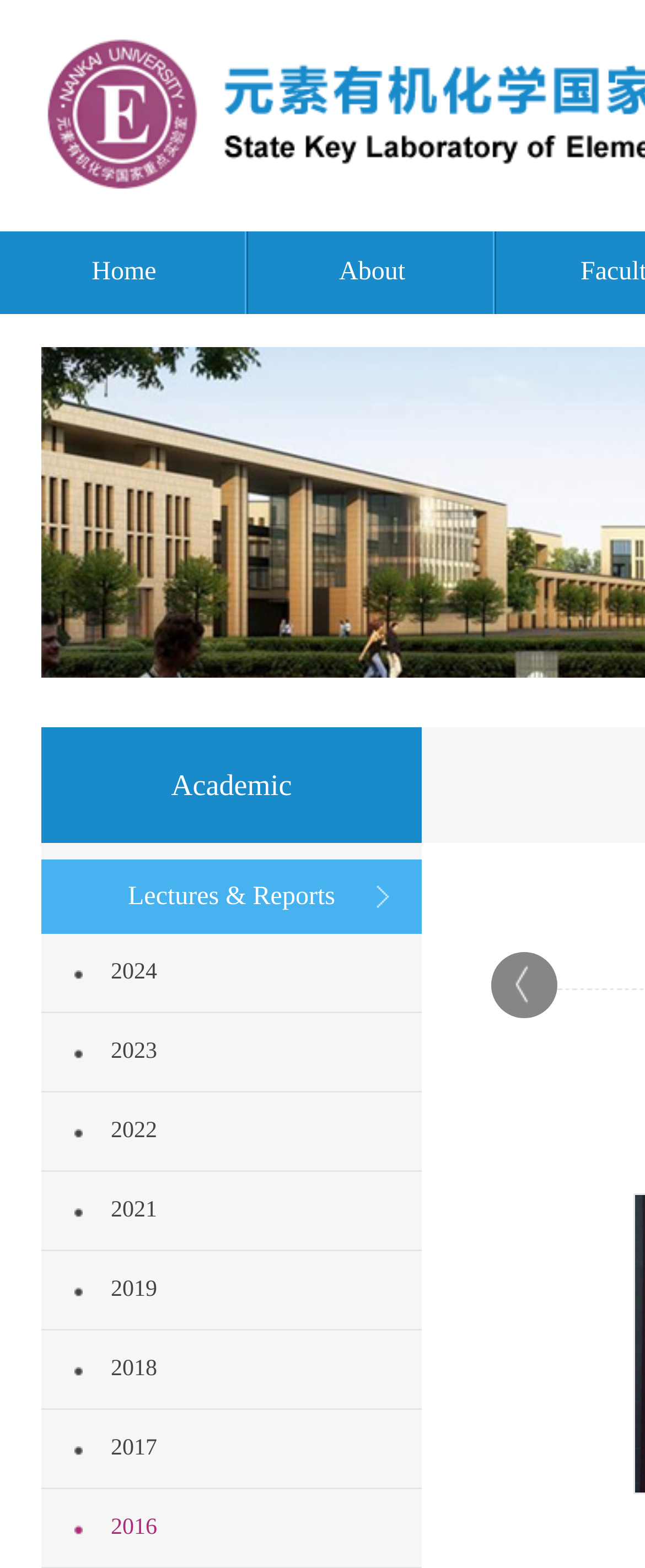What is the category of the webpage?
Please interpret the details in the image and answer the question thoroughly.

The category of the webpage is 'Academic' because there is a heading element with the text 'Academic' and its bounding box coordinates [0.064, 0.464, 0.654, 0.538] indicate it is a prominent element on the webpage.